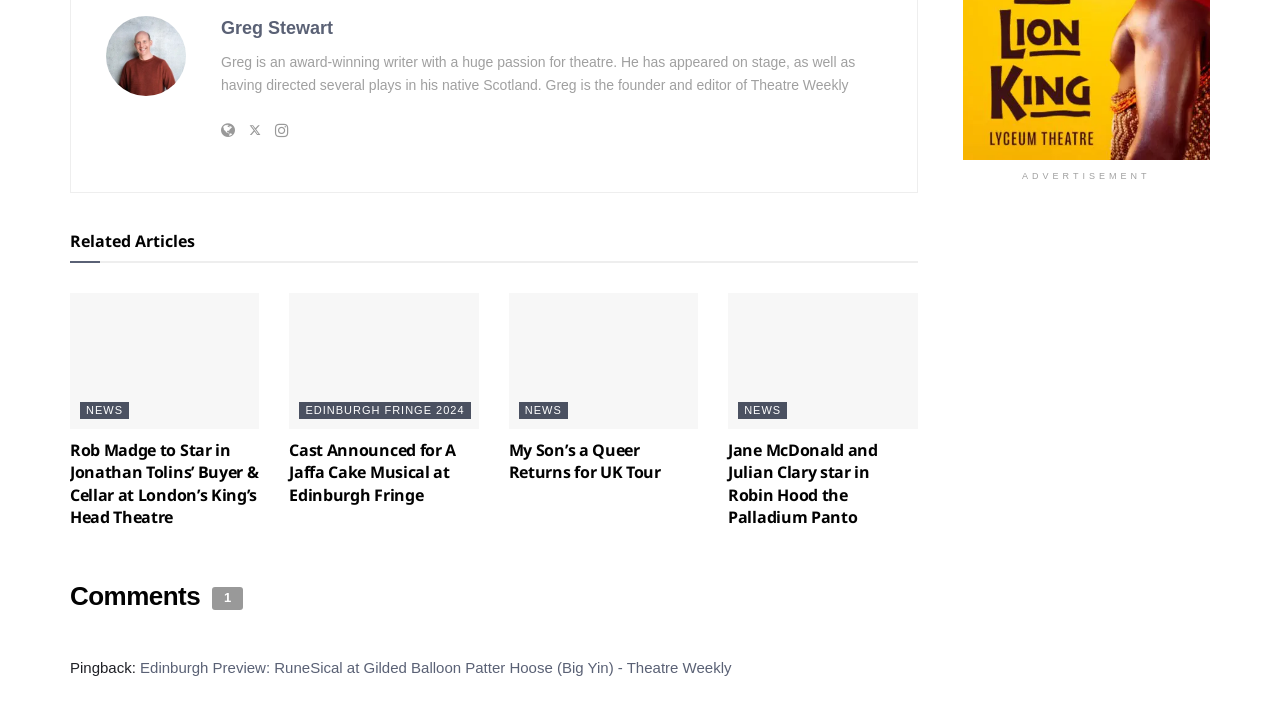How many articles are listed under 'Related Articles'?
Analyze the screenshot and provide a detailed answer to the question.

The answer can be found by counting the number of article elements under the heading element with the text 'Related Articles'.